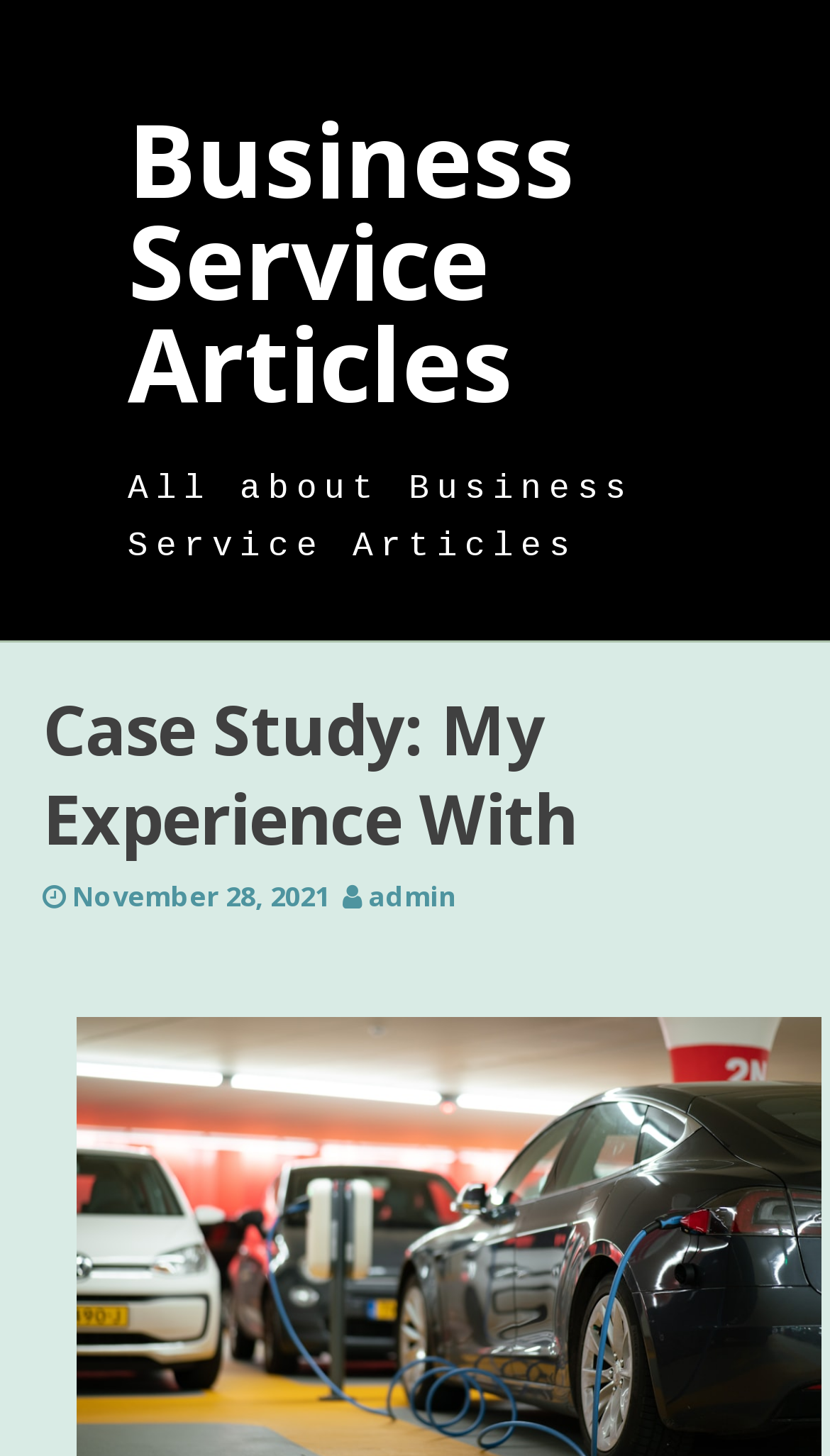What is the title of the case study?
Please answer using one word or phrase, based on the screenshot.

My Experience With